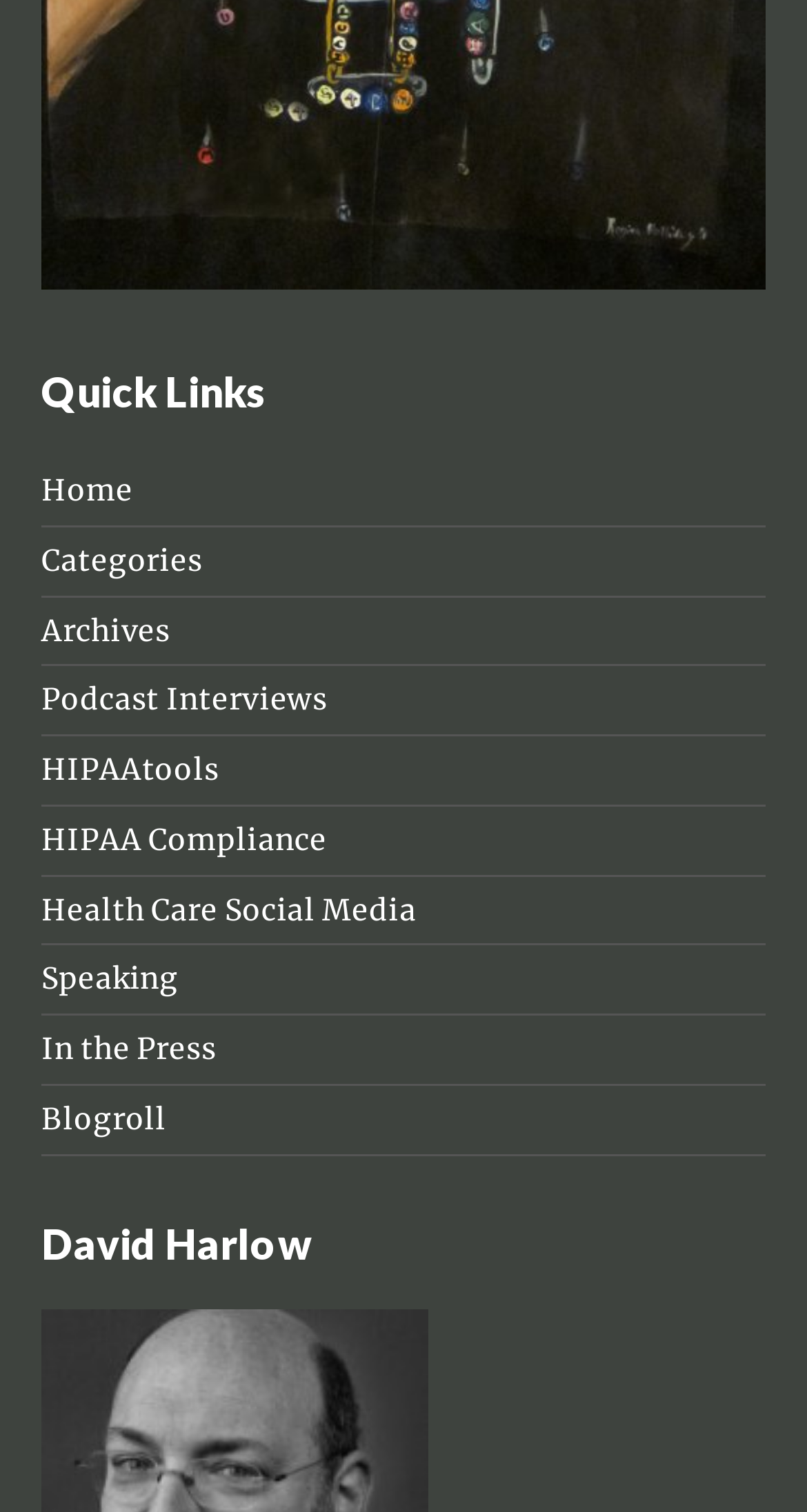Given the element description Health Care Social Media, identify the bounding box coordinates for the UI element on the webpage screenshot. The format should be (top-left x, top-left y, bottom-right x, bottom-right y), with values between 0 and 1.

[0.051, 0.589, 0.516, 0.614]